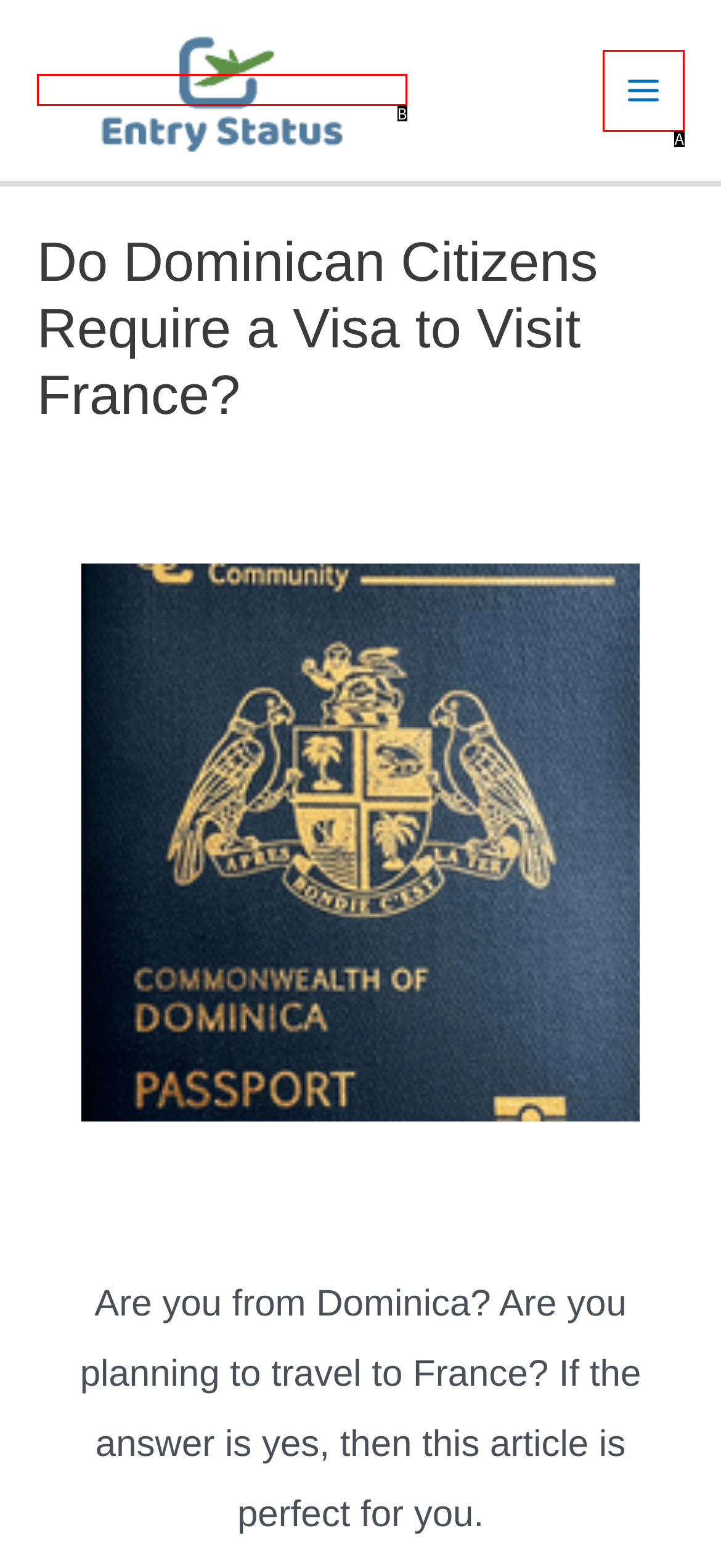From the given choices, identify the element that matches: alt="Entry Status Logo"
Answer with the letter of the selected option.

B